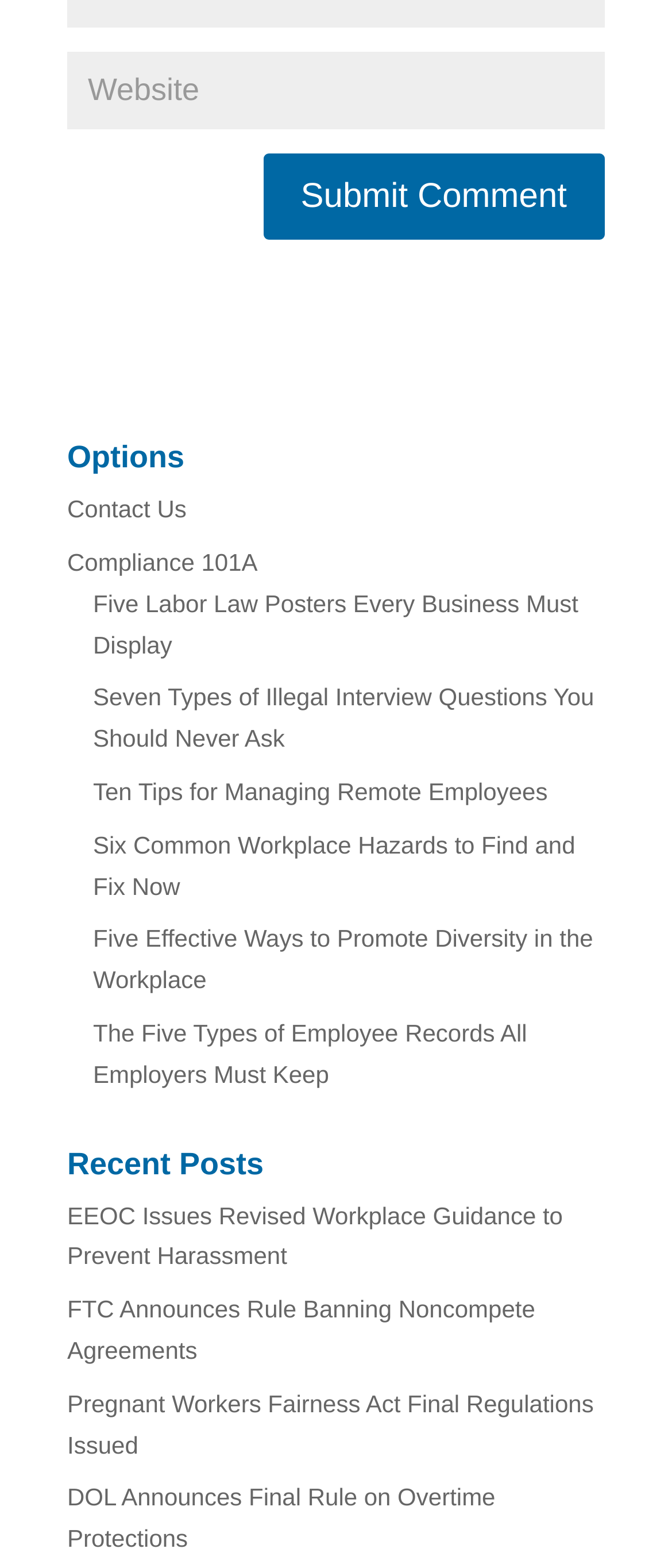Find the bounding box of the element with the following description: "name="submit" value="Submit Comment"". The coordinates must be four float numbers between 0 and 1, formatted as [left, top, right, bottom].

[0.391, 0.098, 0.9, 0.153]